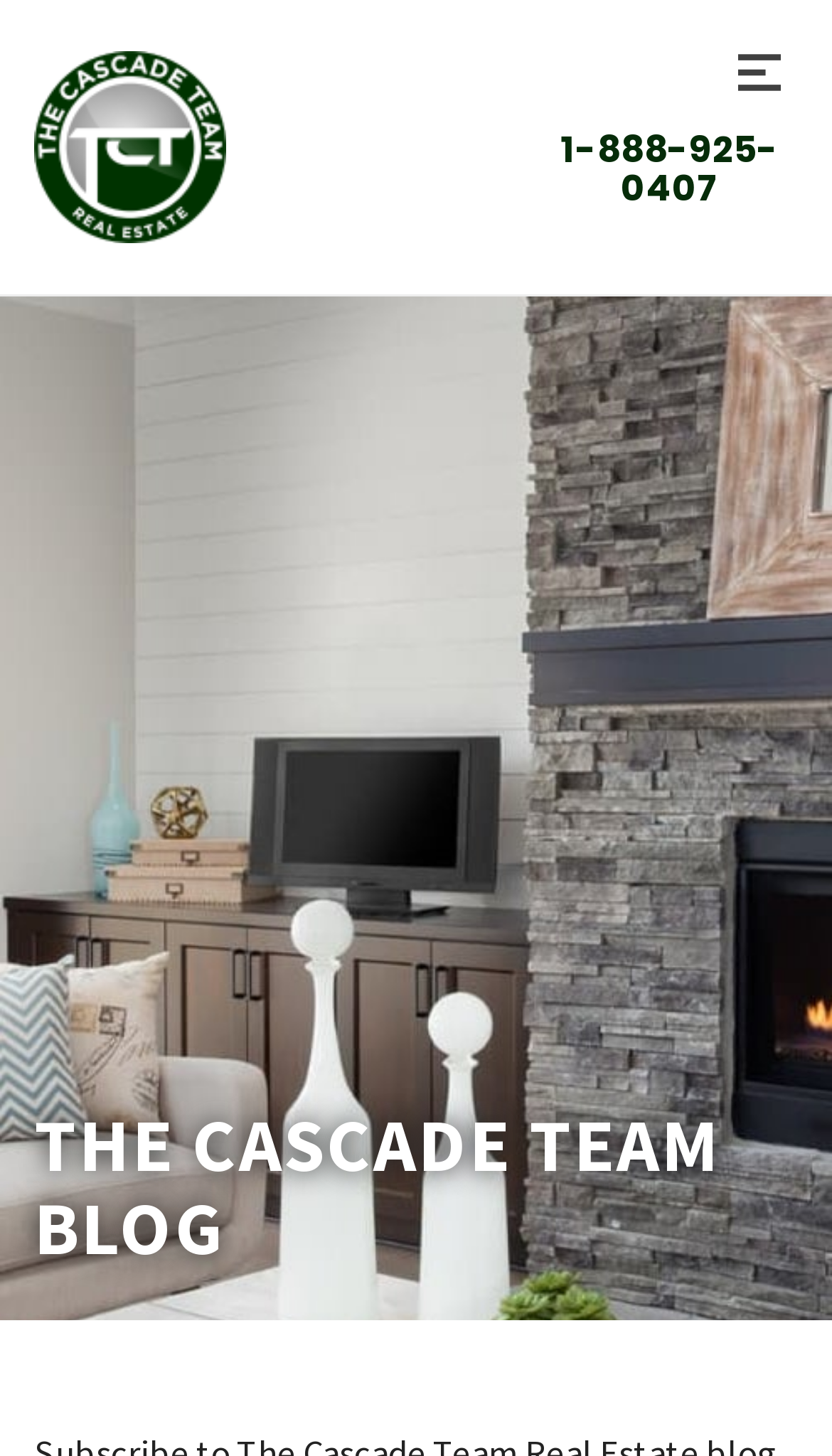Describe in detail what you see on the webpage.

The webpage appears to be a blog page, specifically the Cascade Team Blog, with a prominent image taking up most of the screen, displaying the title "New mortgage rules and regulations will be implemented on January 10th, 2014". 

At the top left corner, there is a link to the homepage, accompanied by the Cascade Team Logo. To the right of the logo, there is a phone number link "1-888-925-0407". 

In the top right corner, there is a button labeled "Menu", which is accompanied by a small image of a menu icon. 

The title of the blog, "THE CASCADE TEAM BLOG", is displayed prominently at the bottom of the page.